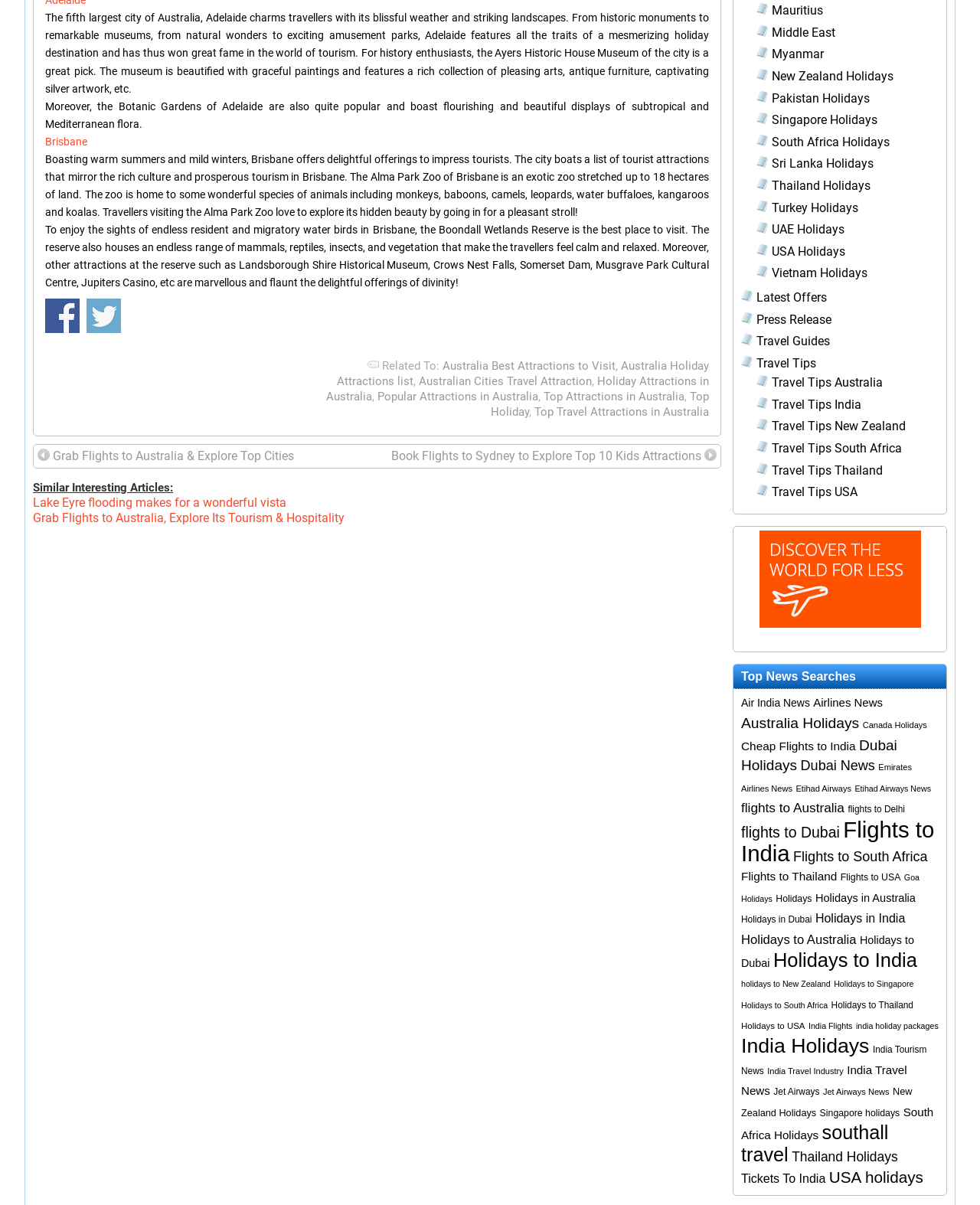How many table cells are there in the layout table?
Please give a detailed and elaborate answer to the question based on the image.

The layout table is denoted by the element with ID 108. Within this table, there are two table cells with IDs 566 and 567.